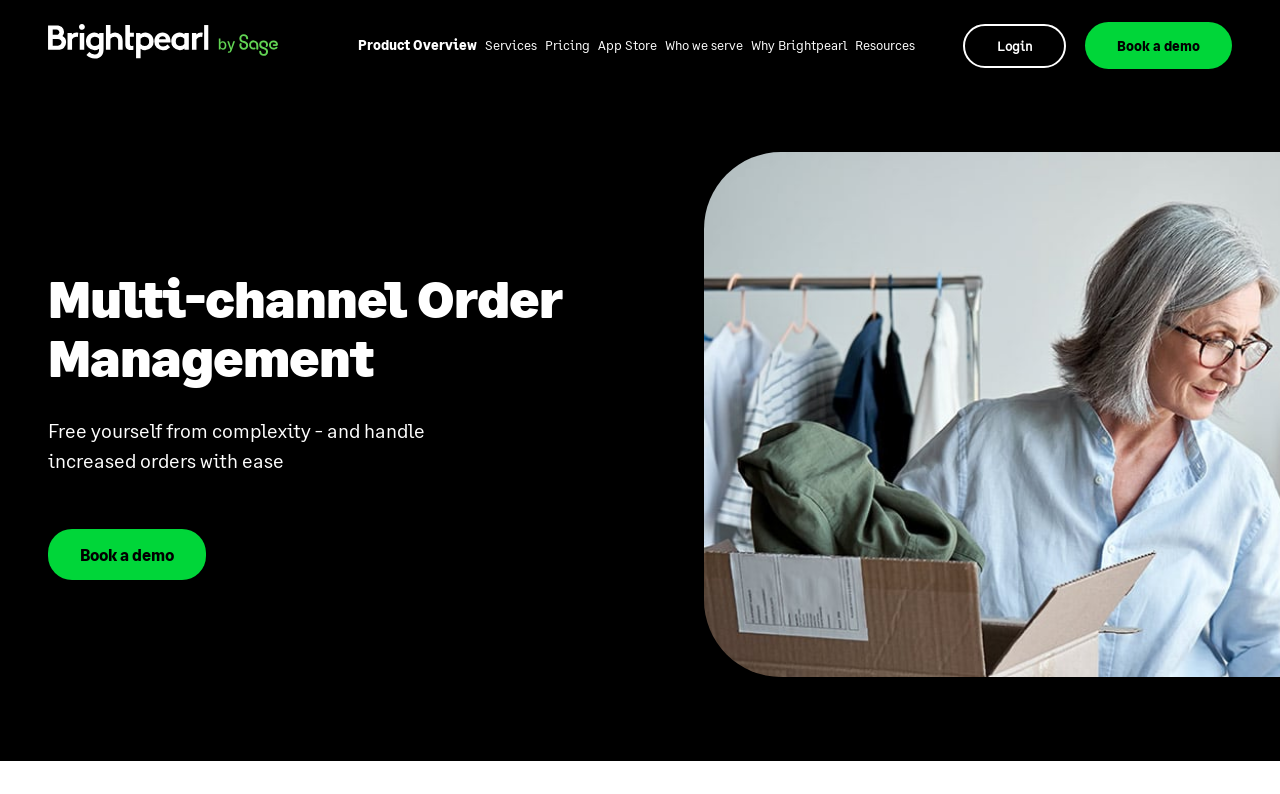What is the main topic of the webpage?
Please provide a single word or phrase as the answer based on the screenshot.

Order Management